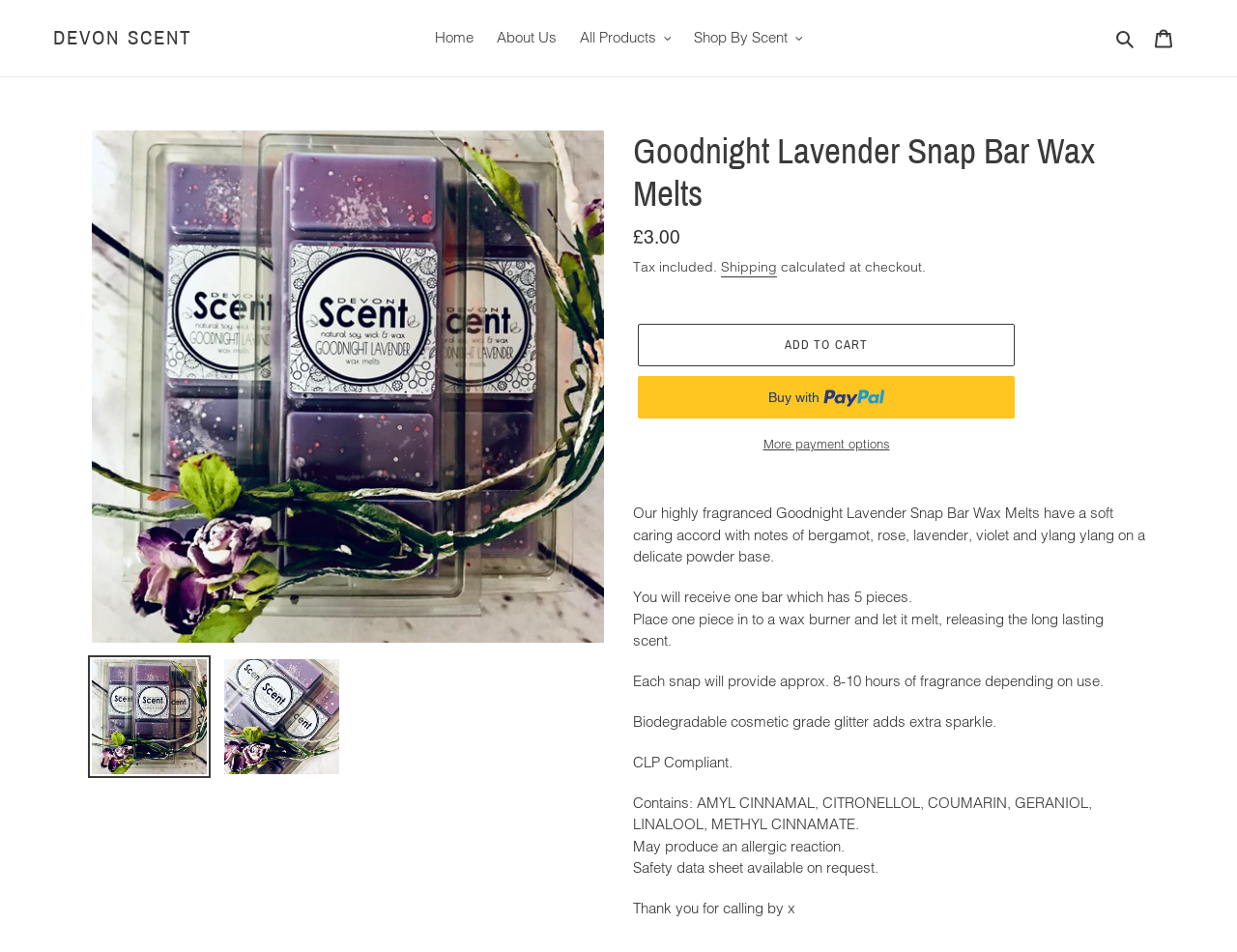Identify the bounding box coordinates for the UI element described as follows: "Cart 0 items". Ensure the coordinates are four float numbers between 0 and 1, formatted as [left, top, right, bottom].

[0.924, 0.018, 0.957, 0.061]